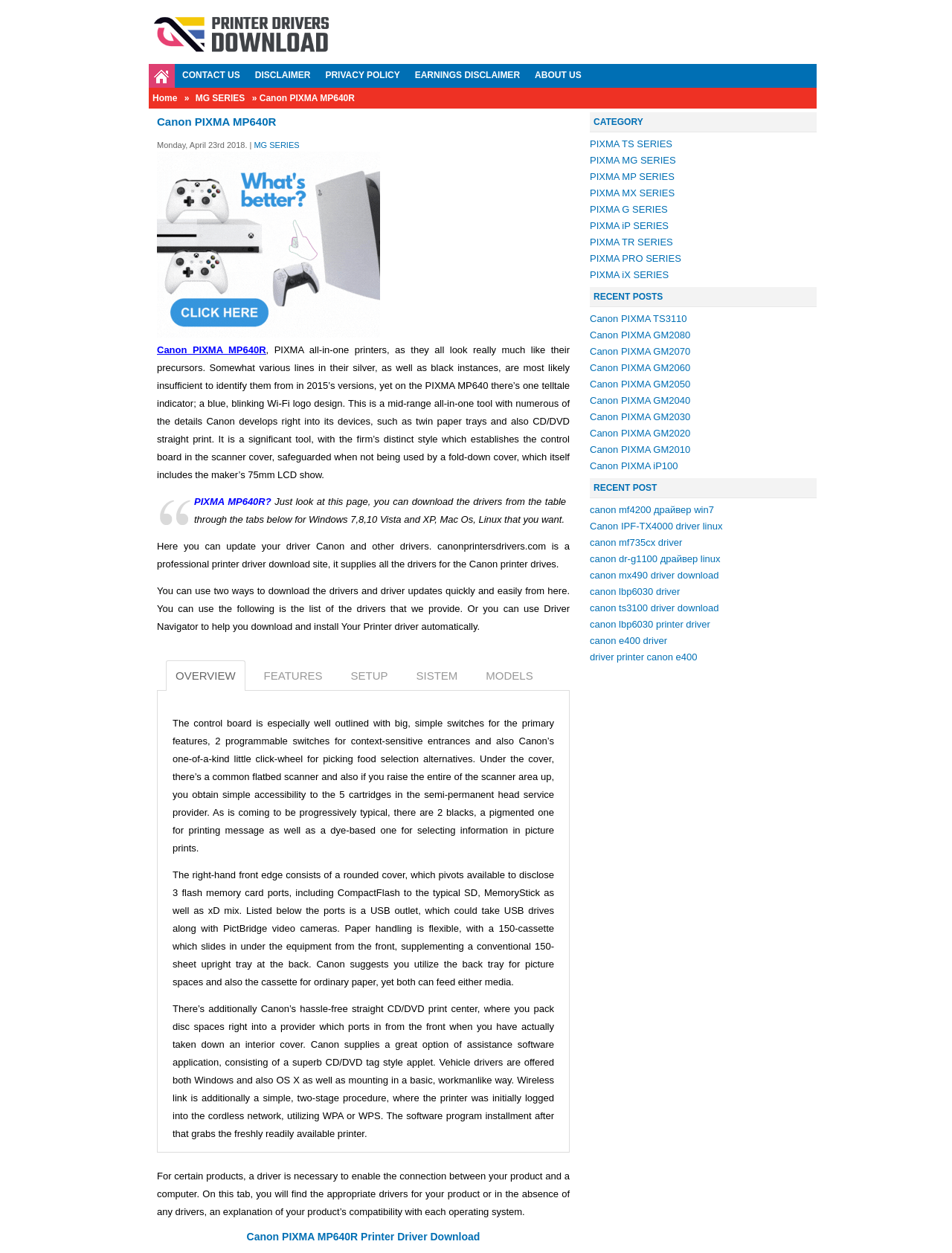Extract the bounding box of the UI element described as: "canon mf4200 драйвер win7".

[0.62, 0.402, 0.75, 0.411]